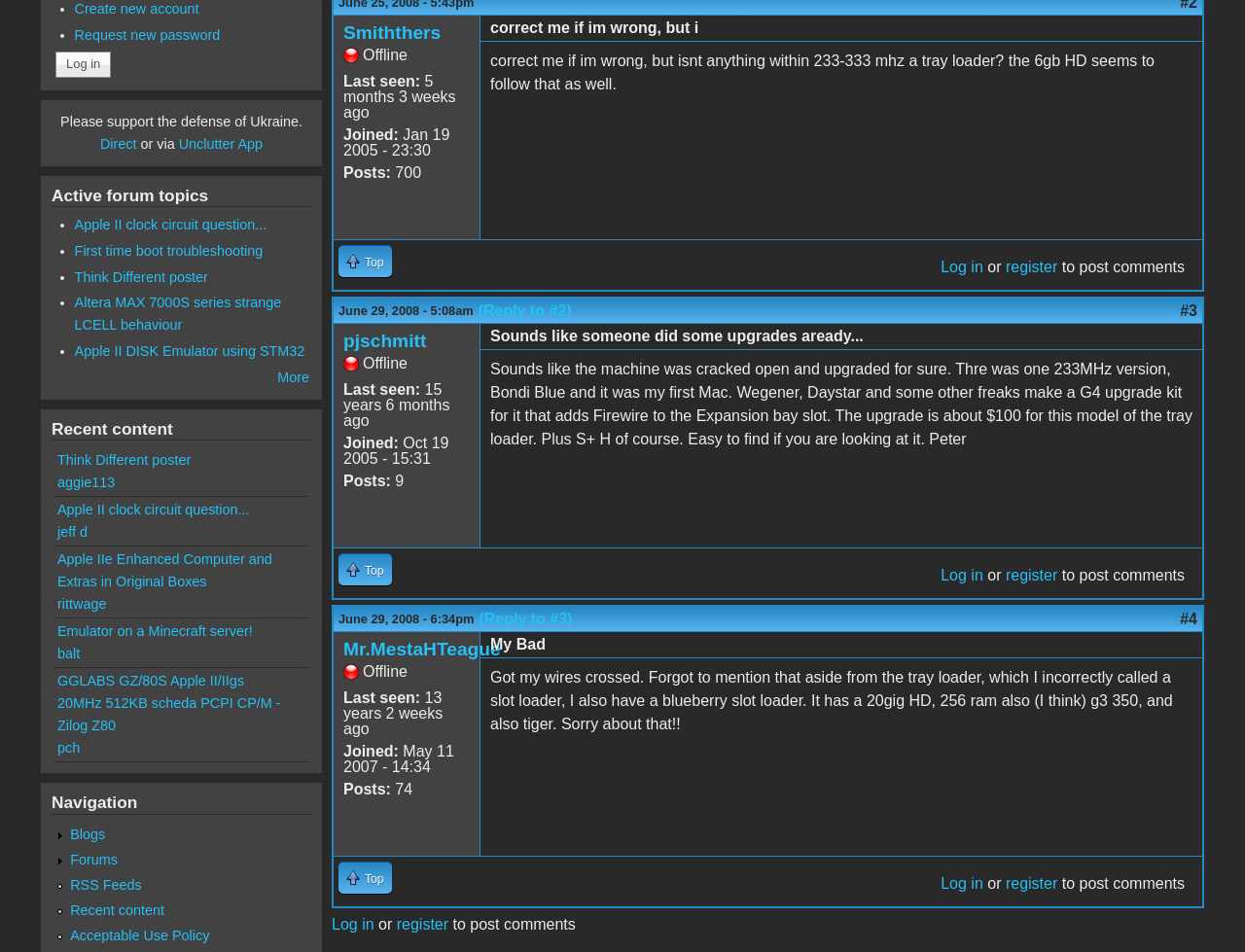Given the description Apple II clock circuit question..., predict the bounding box coordinates of the UI element. Ensure the coordinates are in the format (top-left x, top-left y, bottom-right x, bottom-right y) and all values are between 0 and 1.

[0.046, 0.527, 0.2, 0.543]